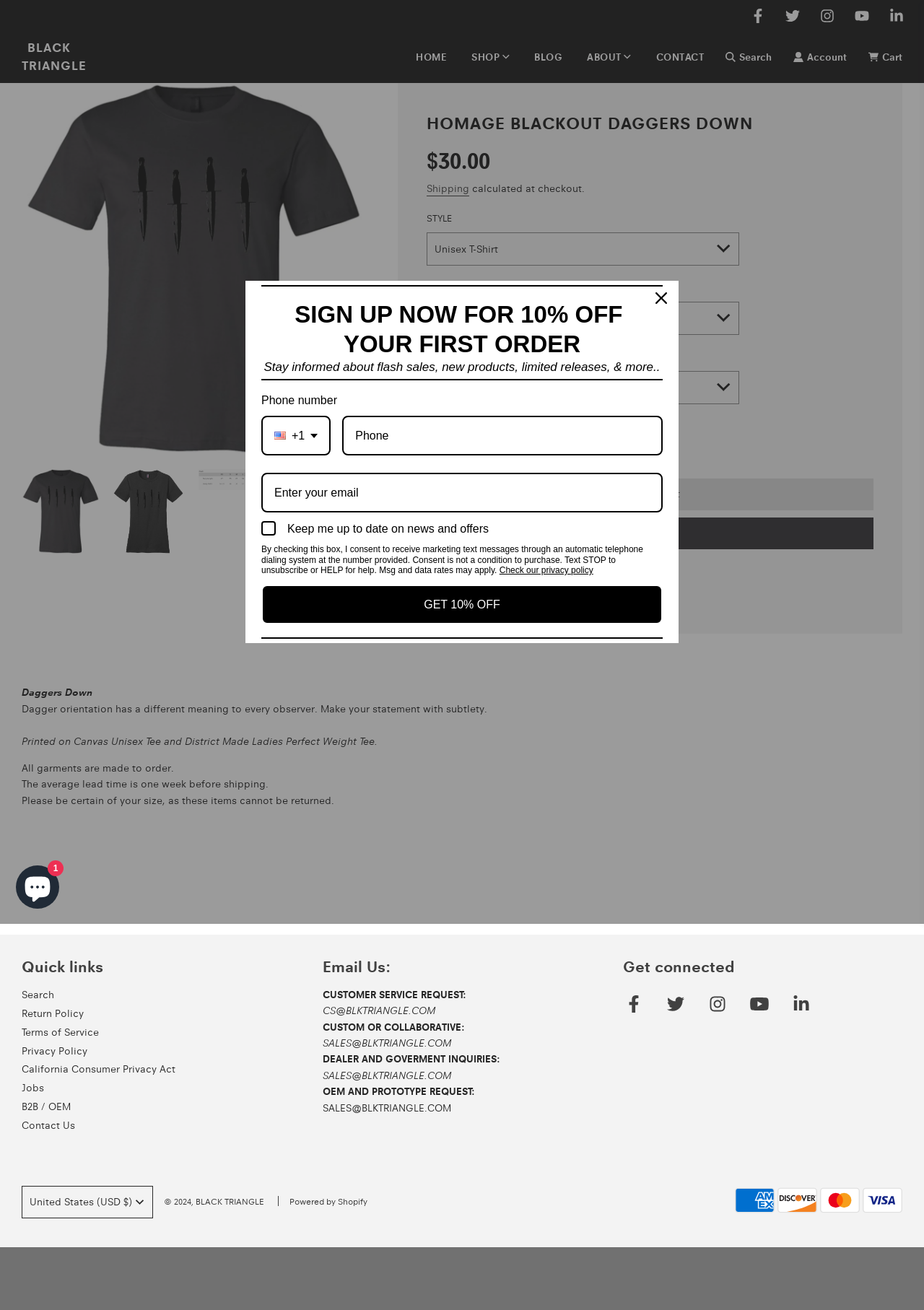Please answer the following question using a single word or phrase: 
What is the name of the product?

HOMAGE BLACKOUT DAGGERS DOWN